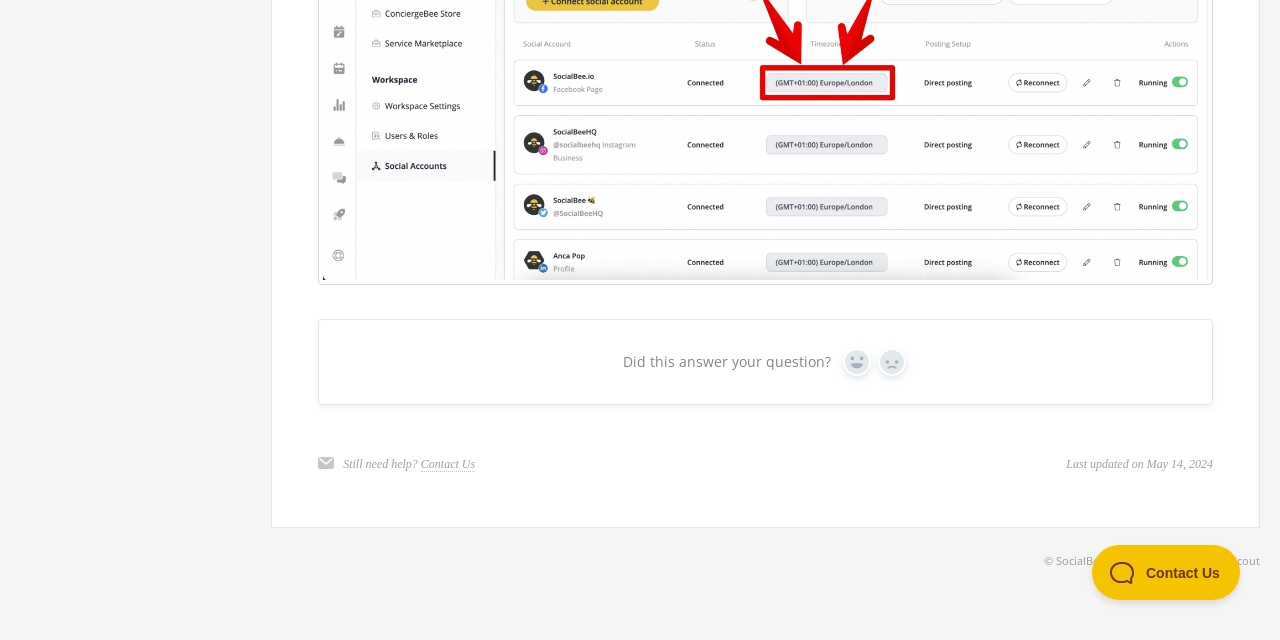Given the element description, predict the bounding box coordinates in the format (top-left x, top-left y, bottom-right x, bottom-right y). Make sure all values are between 0 and 1. Here is the element description: SocialBee

[0.825, 0.864, 0.863, 0.887]